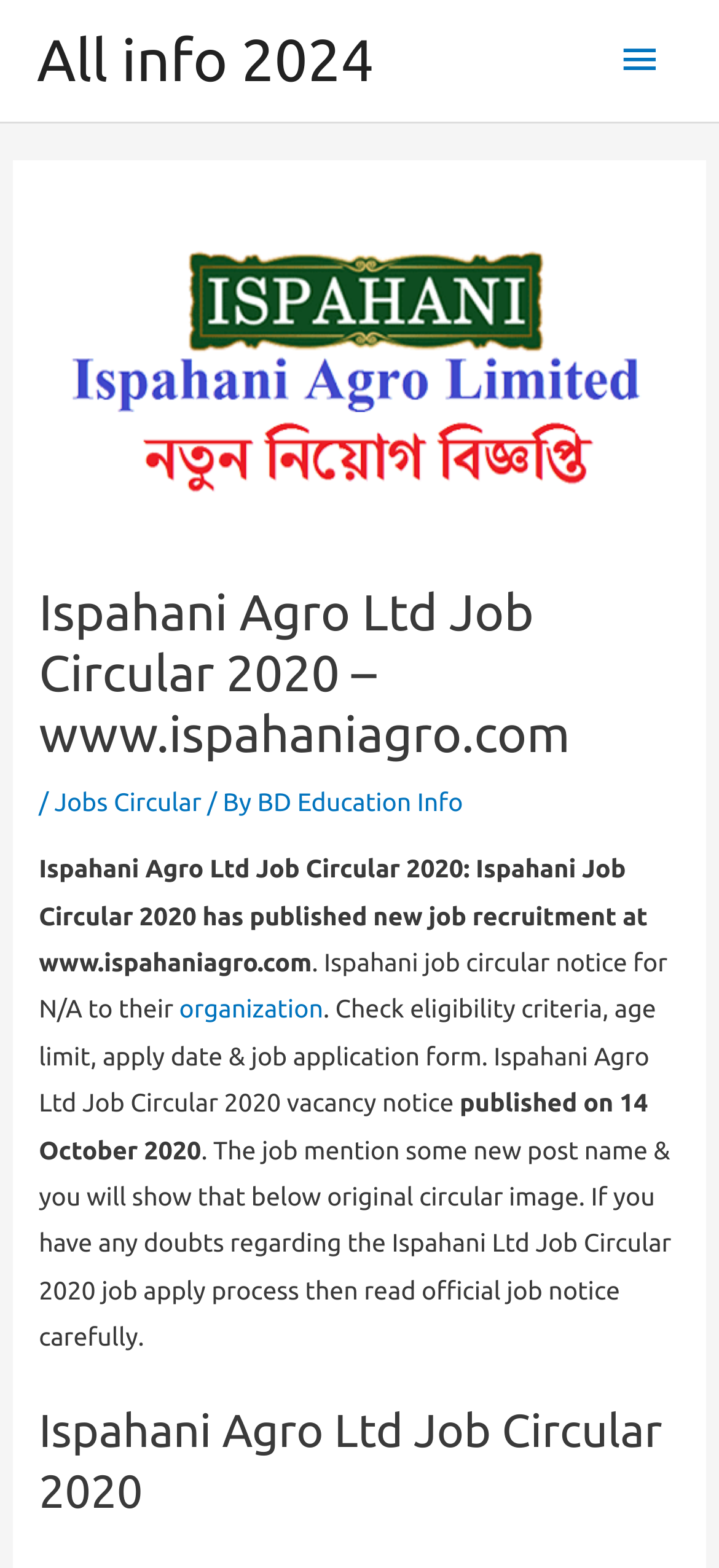What is the date of publication of the job circular?
Using the image as a reference, deliver a detailed and thorough answer to the question.

The date of publication is mentioned in the static text element, which states 'published on 14 October 2020', indicating that the job circular was published on this specific date.